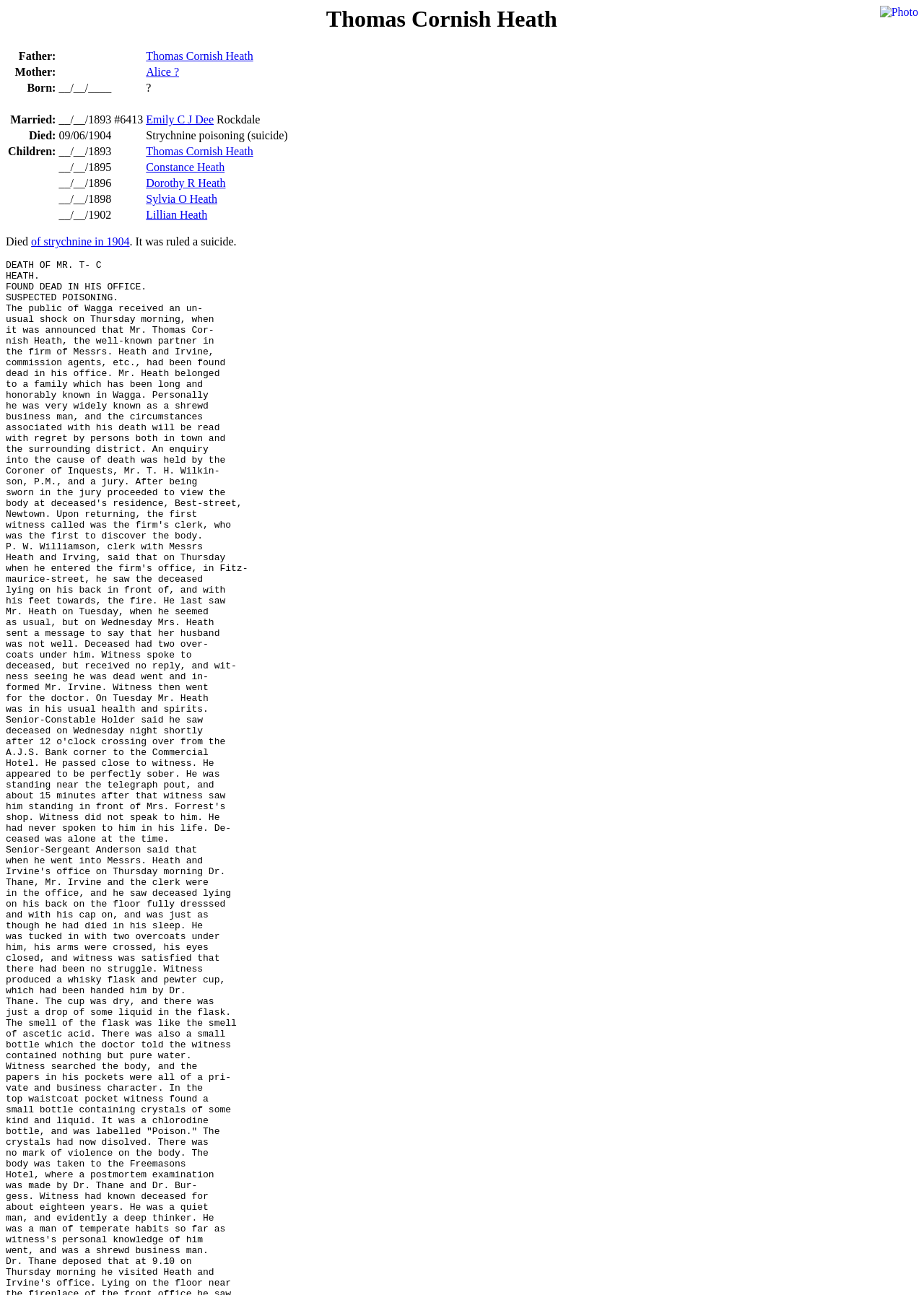Refer to the element description Sylvia O Heath and identify the corresponding bounding box in the screenshot. Format the coordinates as (top-left x, top-left y, bottom-right x, bottom-right y) with values in the range of 0 to 1.

[0.158, 0.149, 0.235, 0.159]